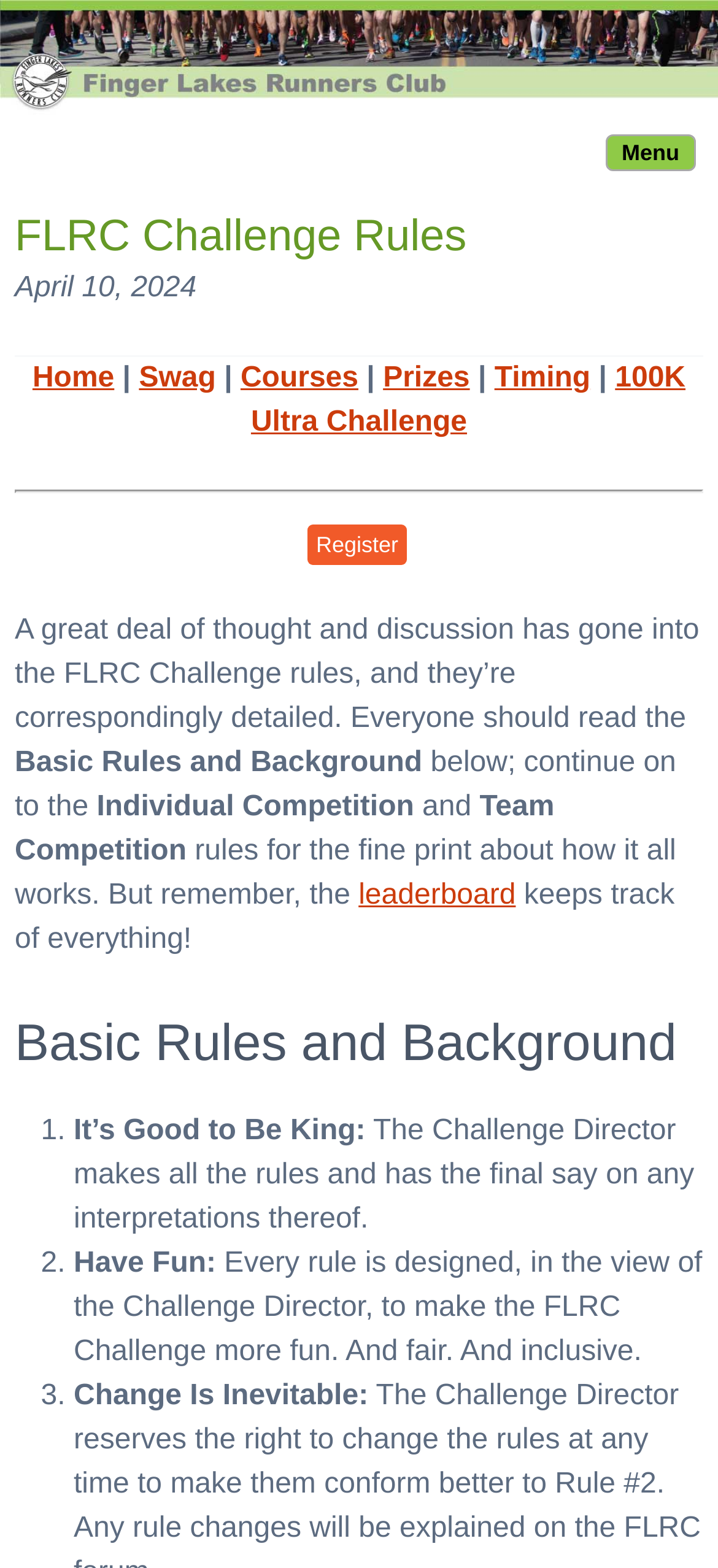Locate the bounding box coordinates of the clickable part needed for the task: "Learn about 'Swag'".

[0.194, 0.232, 0.301, 0.252]